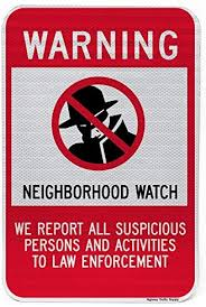What is the figure on the sign wearing?
Provide a thorough and detailed answer to the question.

The caption states that the graphic on the sign depicts a shadowy figure wearing a fedora and a mask, which suggests that the figure is trying to conceal its identity.